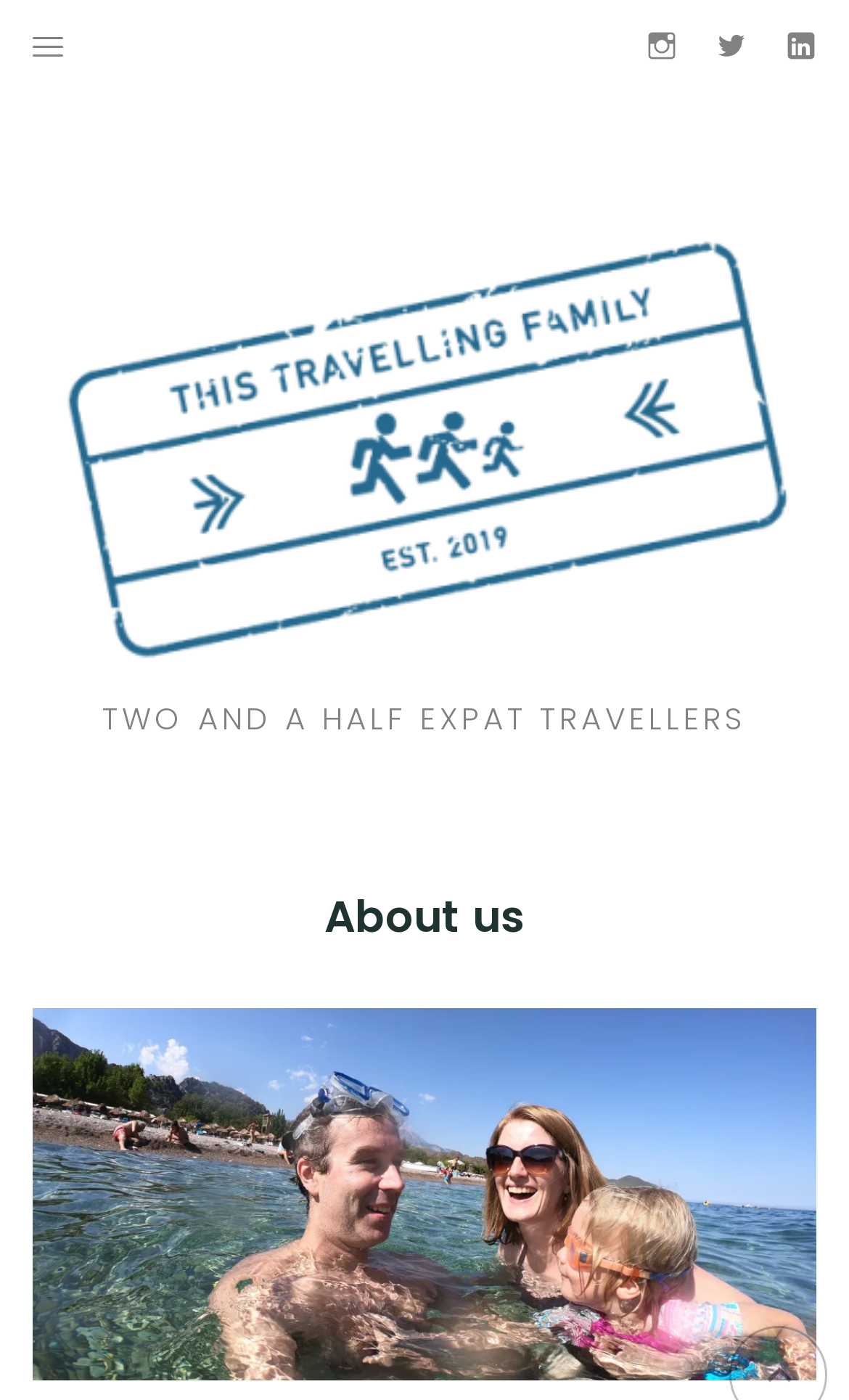Could you indicate the bounding box coordinates of the region to click in order to complete this instruction: "View about us".

[0.038, 0.638, 0.962, 0.674]